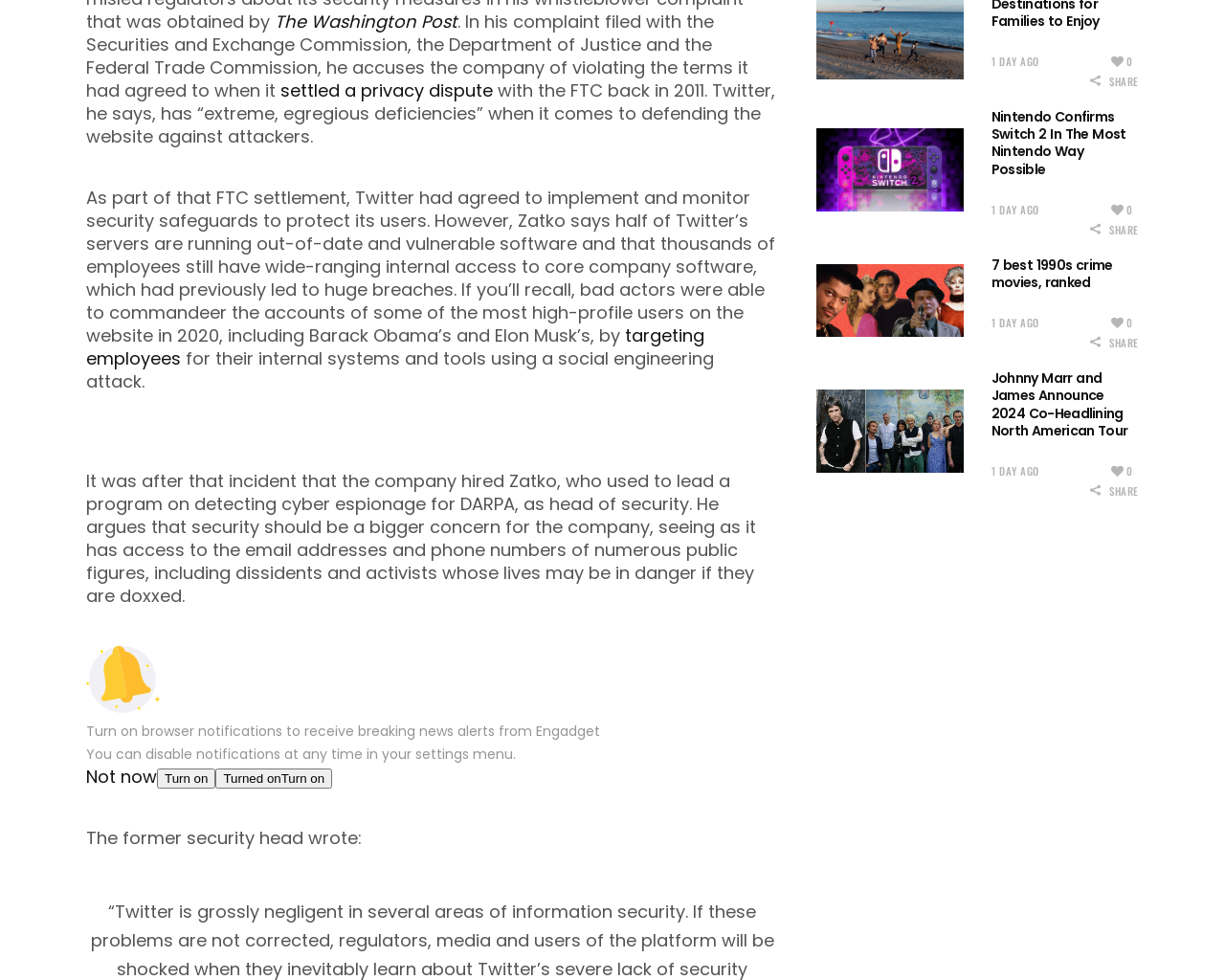Return the bounding box coordinates of the UI element that corresponds to this description: "settled a privacy dispute". The coordinates must be given as four float numbers in the range of 0 and 1, [left, top, right, bottom].

[0.229, 0.08, 0.402, 0.104]